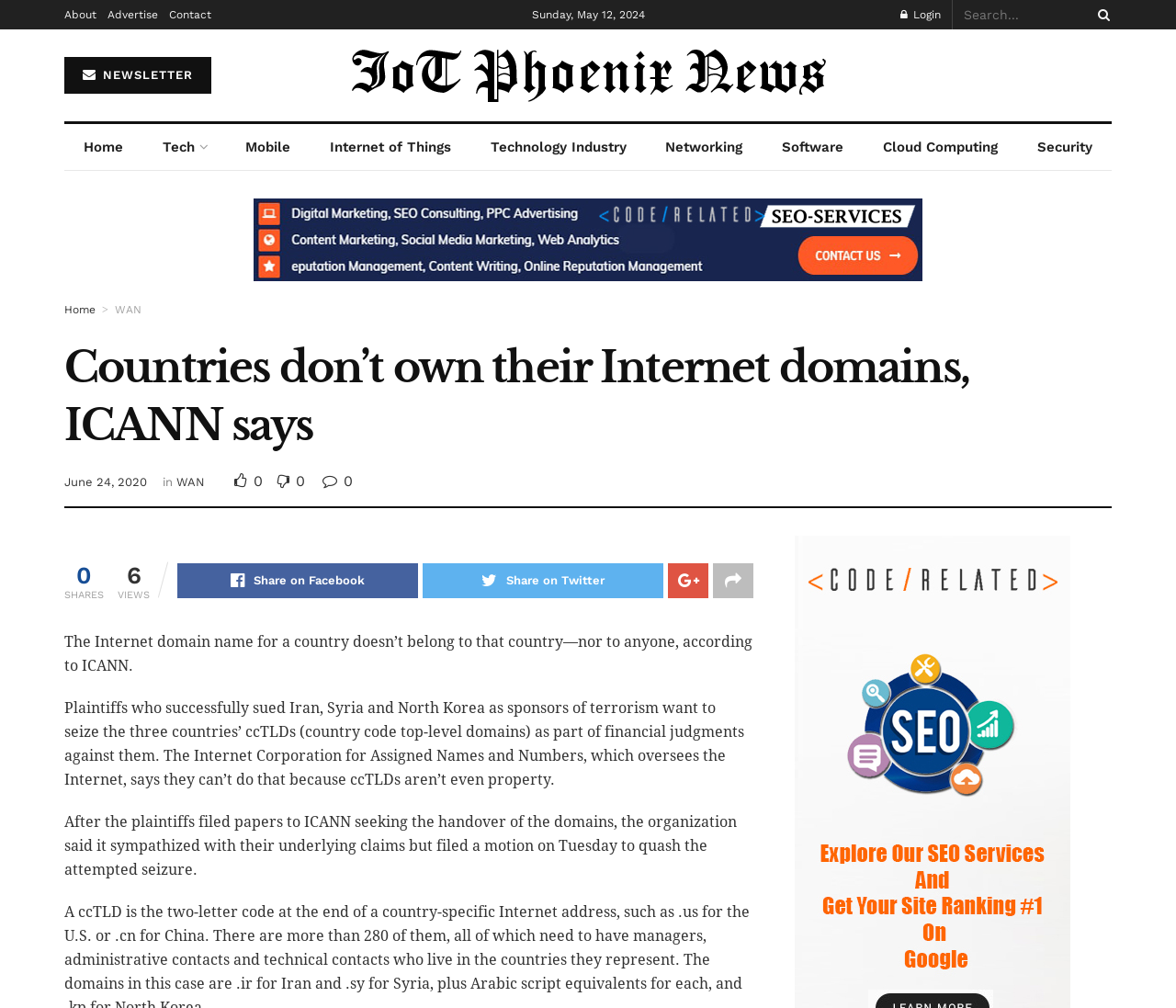Could you specify the bounding box coordinates for the clickable section to complete the following instruction: "Read the latest news"?

[0.298, 0.035, 0.702, 0.114]